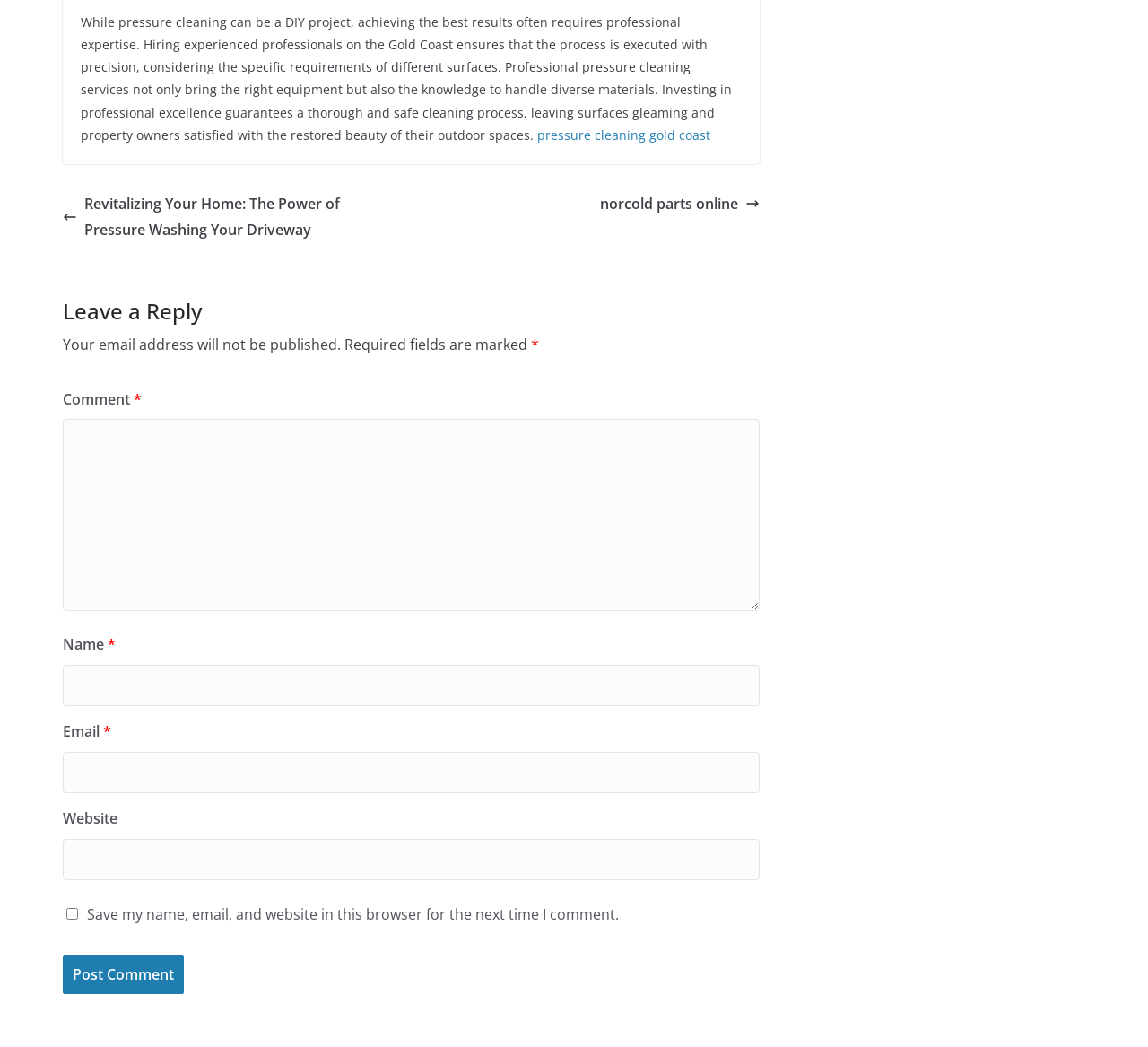Please find the bounding box coordinates of the element's region to be clicked to carry out this instruction: "Click the link to learn about pressure cleaning gold coast".

[0.468, 0.121, 0.619, 0.137]